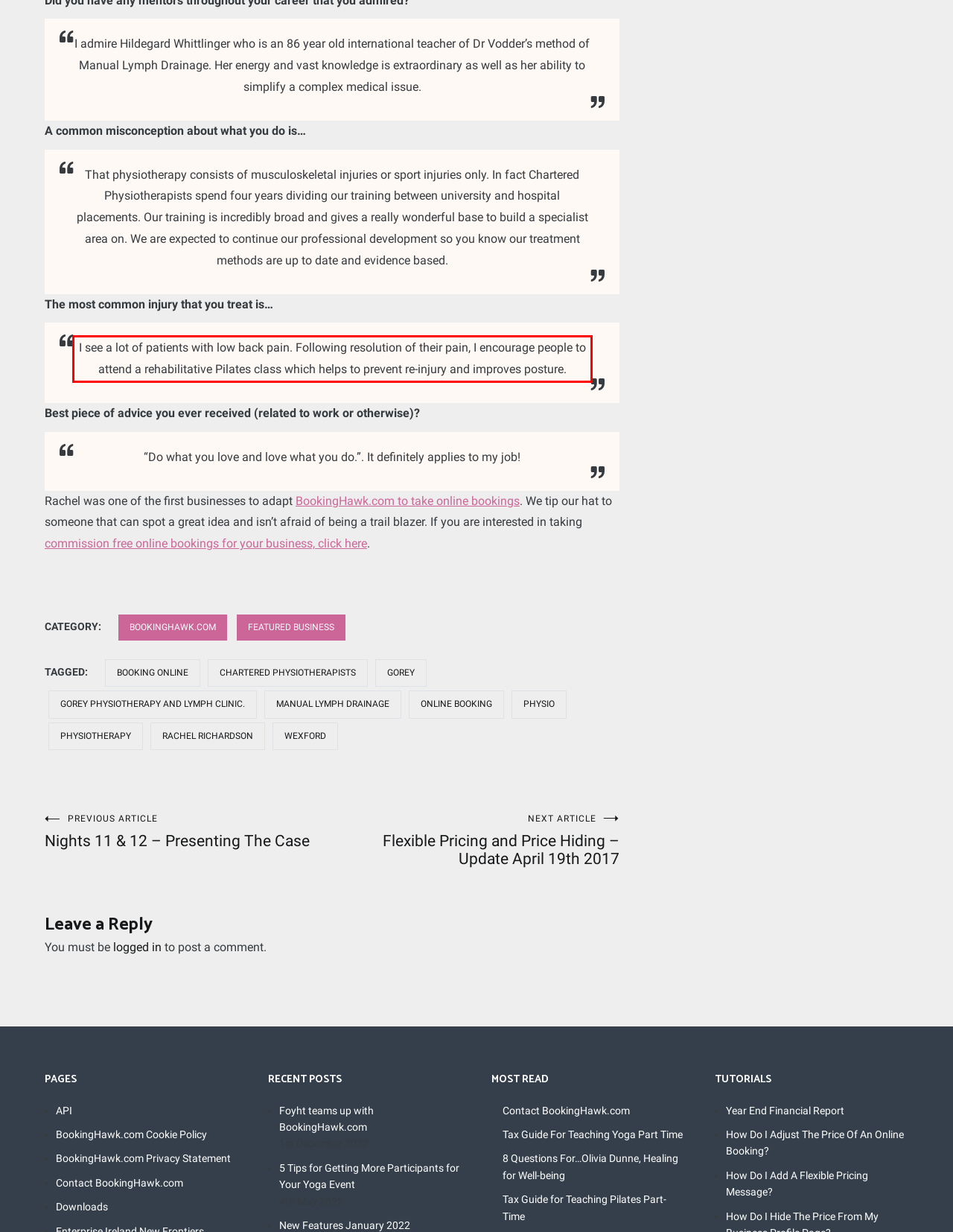Given the screenshot of the webpage, identify the red bounding box, and recognize the text content inside that red bounding box.

I see a lot of patients with low back pain. Following resolution of their pain, I encourage people to attend a rehabilitative Pilates class which helps to prevent re-injury and improves posture.